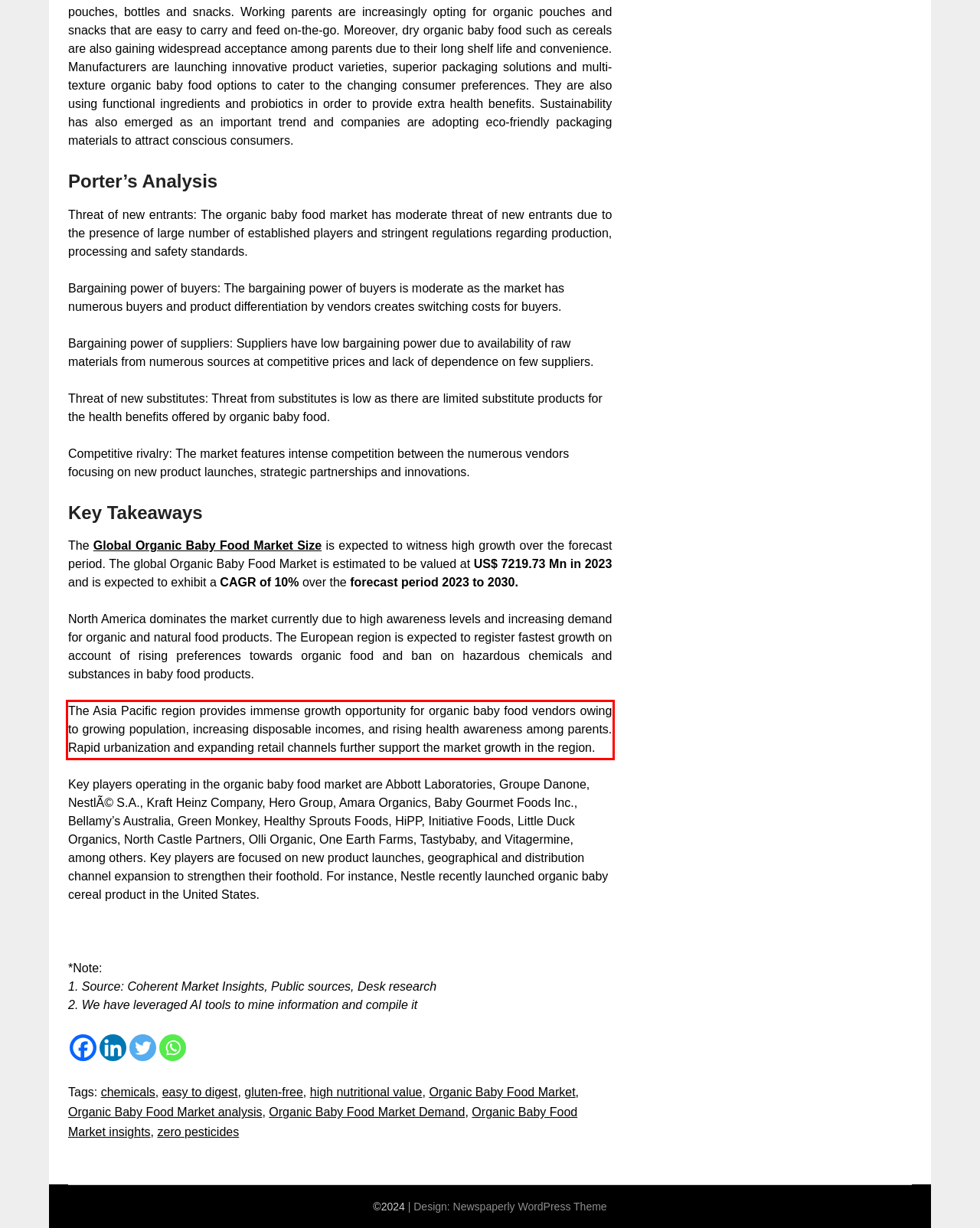Please perform OCR on the text content within the red bounding box that is highlighted in the provided webpage screenshot.

The Asia Pacific region provides immense growth opportunity for organic baby food vendors owing to growing population, increasing disposable incomes, and rising health awareness among parents. Rapid urbanization and expanding retail channels further support the market growth in the region.